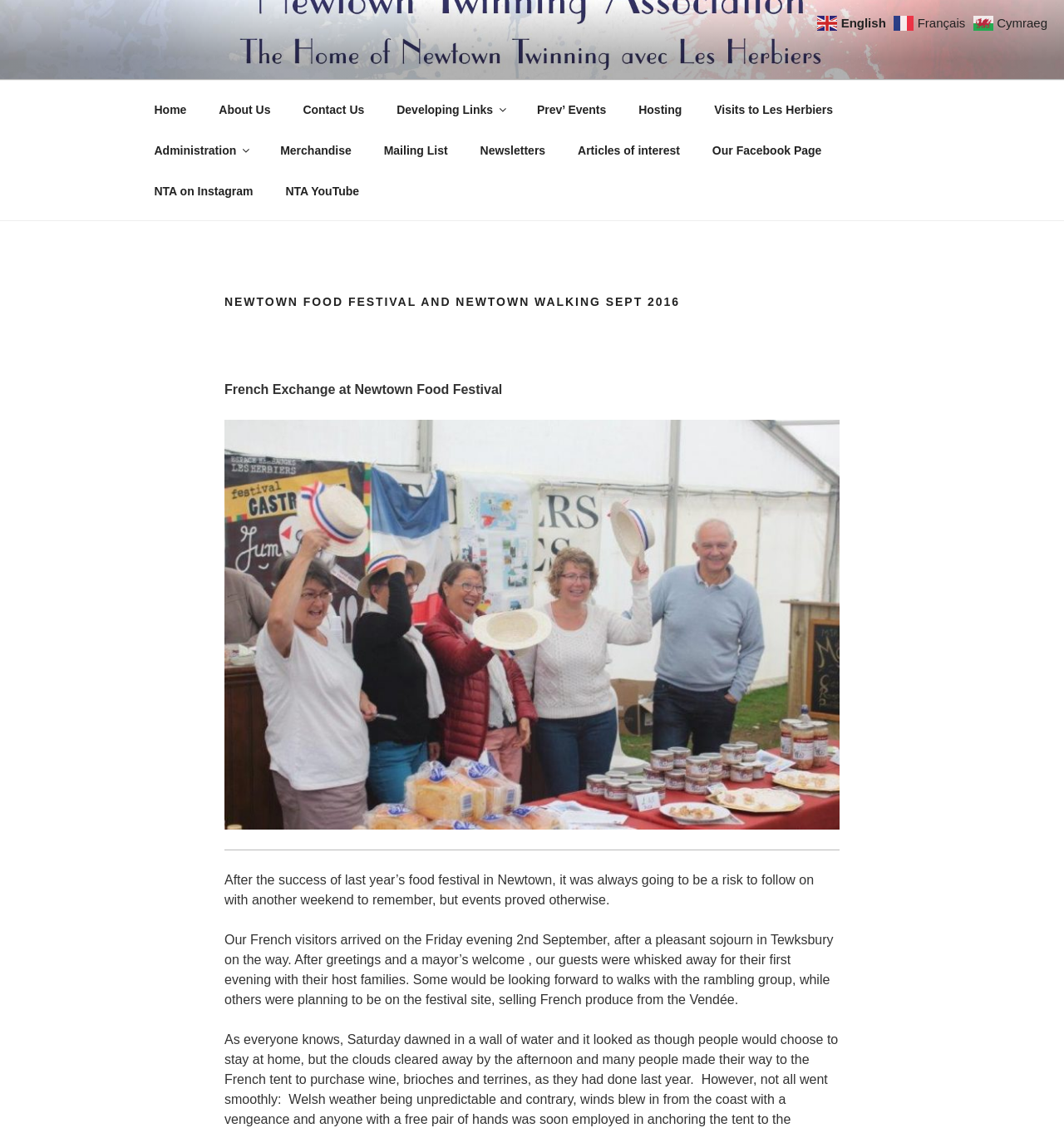Identify and extract the heading text of the webpage.

NEWTOWN FOOD FESTIVAL AND NEWTOWN WALKING SEPT 2016